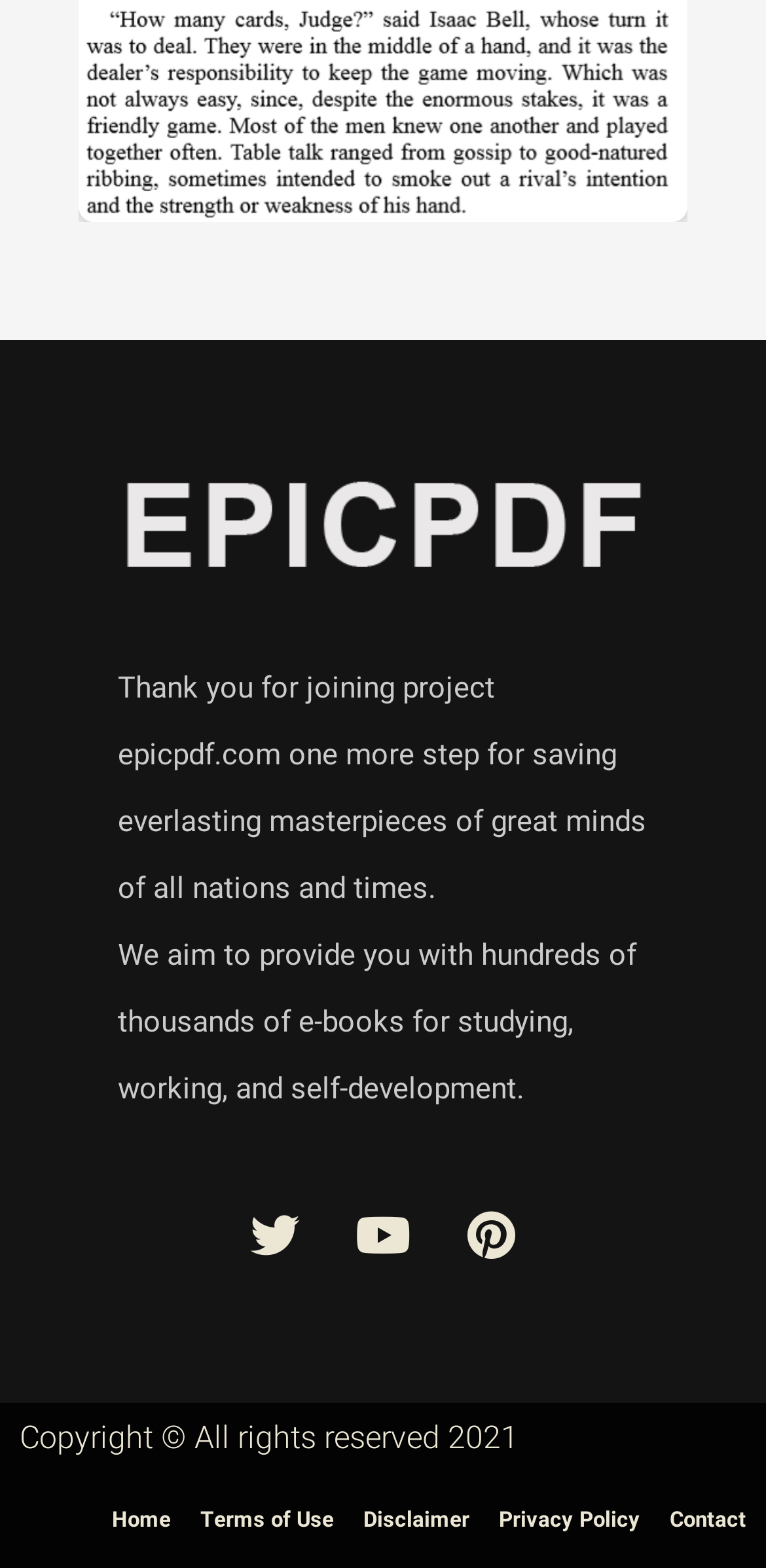Please identify the bounding box coordinates of the region to click in order to complete the task: "Contact us". The coordinates must be four float numbers between 0 and 1, specified as [left, top, right, bottom].

[0.874, 0.952, 0.974, 0.987]